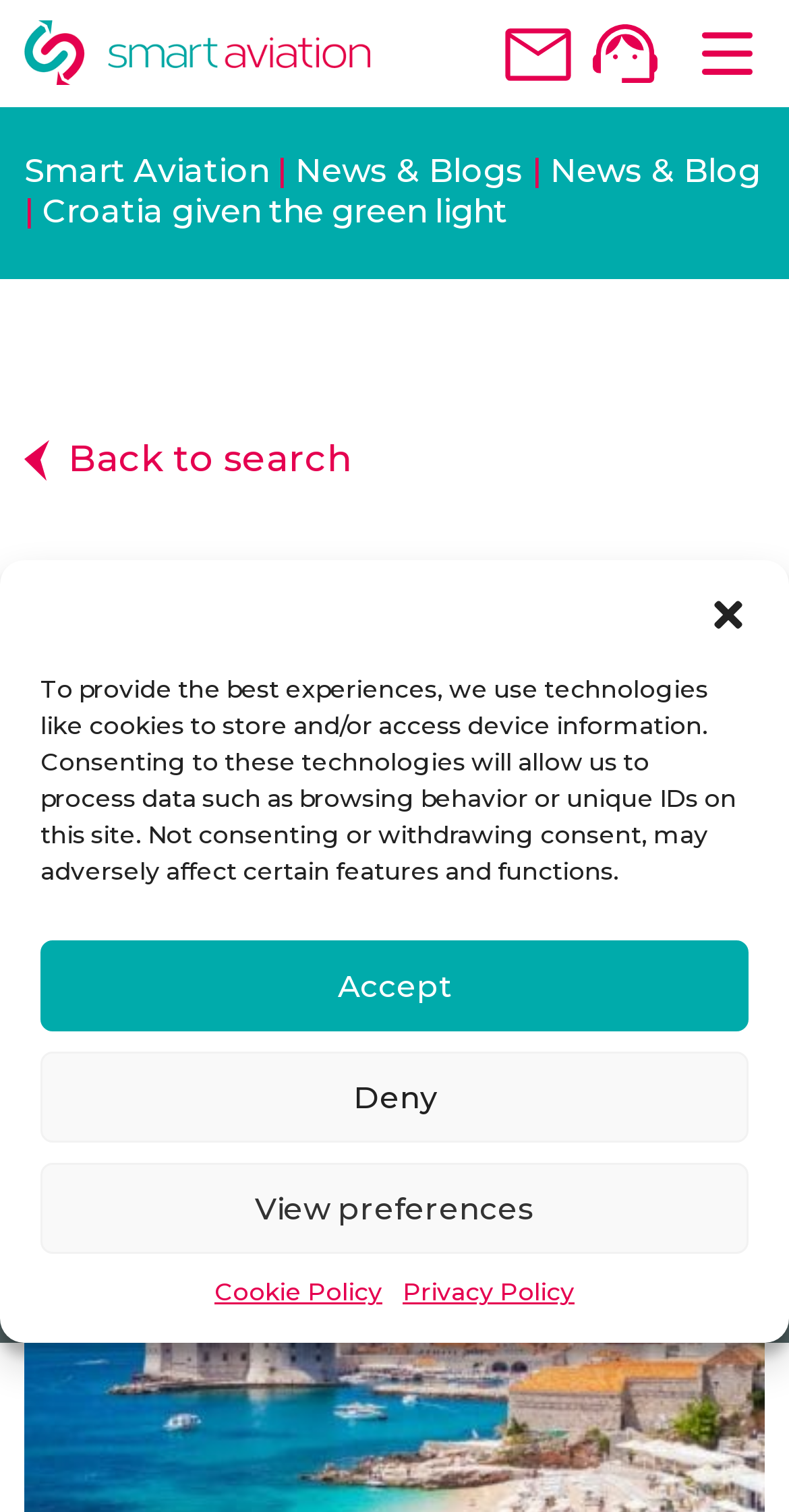Generate an in-depth caption that captures all aspects of the webpage.

The webpage appears to be a news article or blog post from Smart Aviation, with a focus on Croatia being added to the UK's "green watch list". 

At the top of the page, there is a dialog box for managing cookie consent, which includes a description of how the website uses technologies like cookies, and buttons to accept, deny, or view preferences. 

Below the dialog box, there is a top header section with links to Smart Aviation's homepage, mail, and phone contacts, accompanied by corresponding images. 

A navigation toggle button is located at the top right corner of the page. 

The main content of the page is divided into sections. The first section has a heading "News & Blogs" and a link to "Back to search". 

The main article section has a heading "Croatia given the green light" and a subheading with the date "15 July 2021". 

At the bottom of the page, there are three call-to-action links: "CALL US", "CALL BACK", and "ENQUIRE", each accompanied by an image.